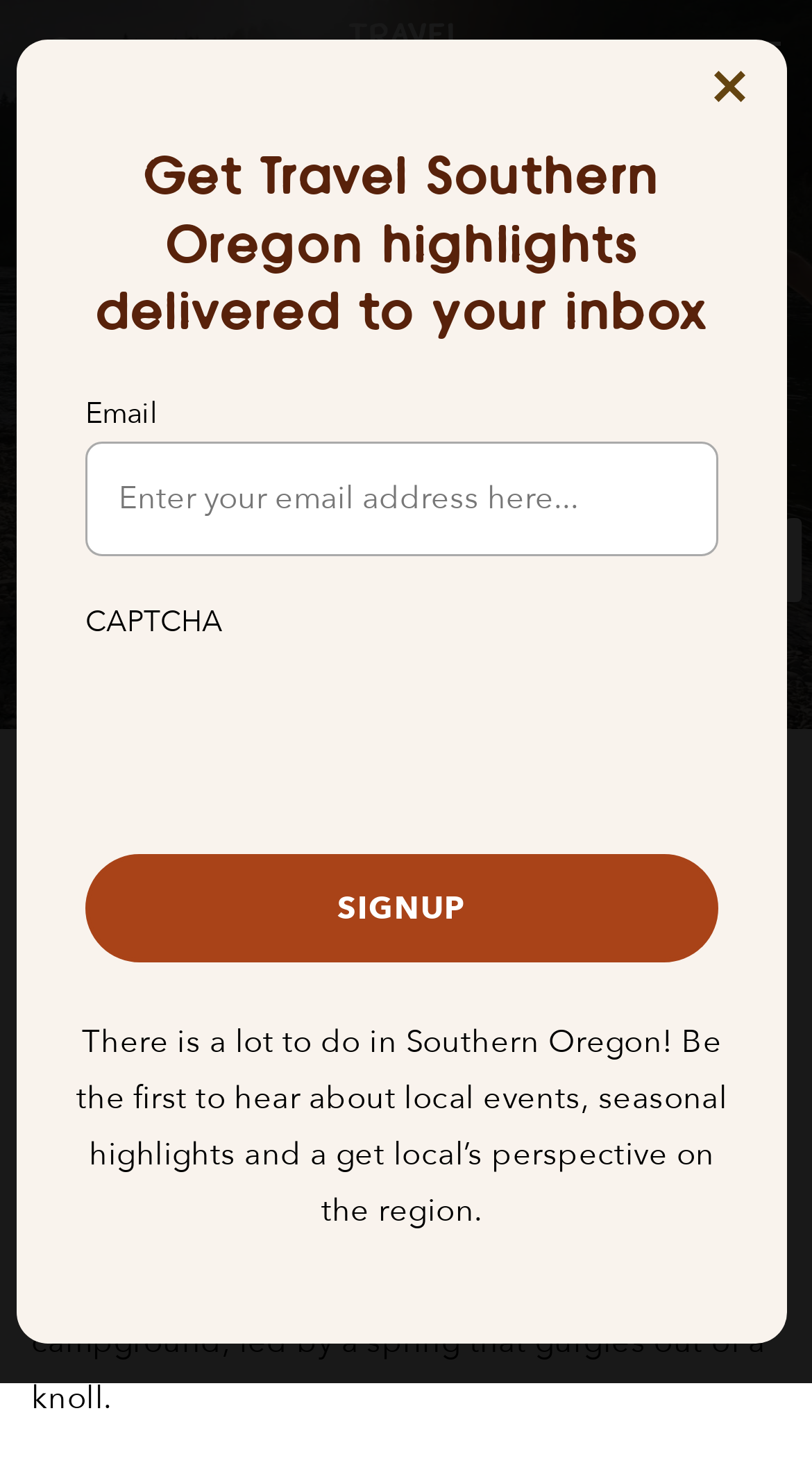Produce a meticulous description of the webpage.

The webpage is about Corral Springs Campground, a quiet campground located 15 minutes northwest of an unspecified location. At the top left of the page, there is a hidden button. Next to it, there is a hidden link labeled "Go Home". On the top right, there is a hidden button labeled "Open Menu". Below the "Open Menu" button, there is another hidden link labeled "PLAY".

The main content of the page is a dialog window that occupies the entire page. Within this dialog window, there is a document that contains a few elements. At the top right of the dialog window, there is a hidden link labeled "Close". Below it, there is a hidden textbox labeled "Email" that is not required. Below the "Email" textbox, there is a hidden button labeled "SIGNUP".